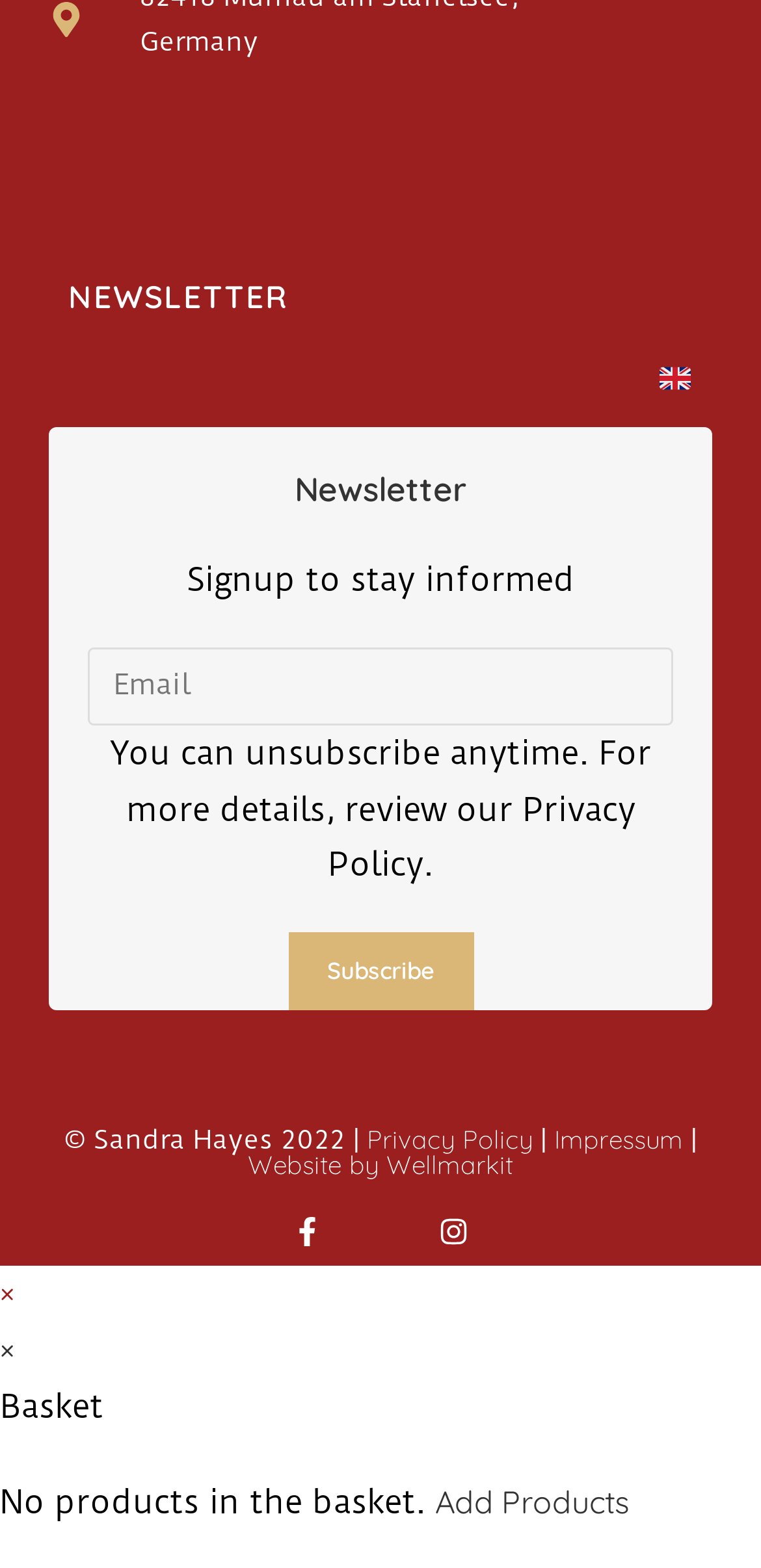Indicate the bounding box coordinates of the element that must be clicked to execute the instruction: "Enter email address". The coordinates should be given as four float numbers between 0 and 1, i.e., [left, top, right, bottom].

[0.115, 0.413, 0.885, 0.462]